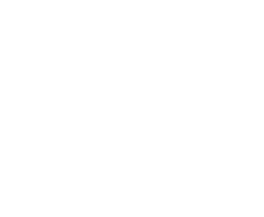Offer a detailed account of the various components present in the image.

The image features a minimalist silhouette of a man sitting on a grassy field during the daytime. The figure is depicted in a calm and contemplative posture, embodying a sense of relaxation and introspection. The grass around him adds an element of nature, suggesting a peaceful outdoor setting. This serene imagery evokes feelings of tranquility and reflection, inviting the viewer to connect with themes of mindfulness and solitude in nature. The overall composition emphasizes simplicity and peacefulness, making it a fitting representation for topics related to mental well-being or personal coaching.